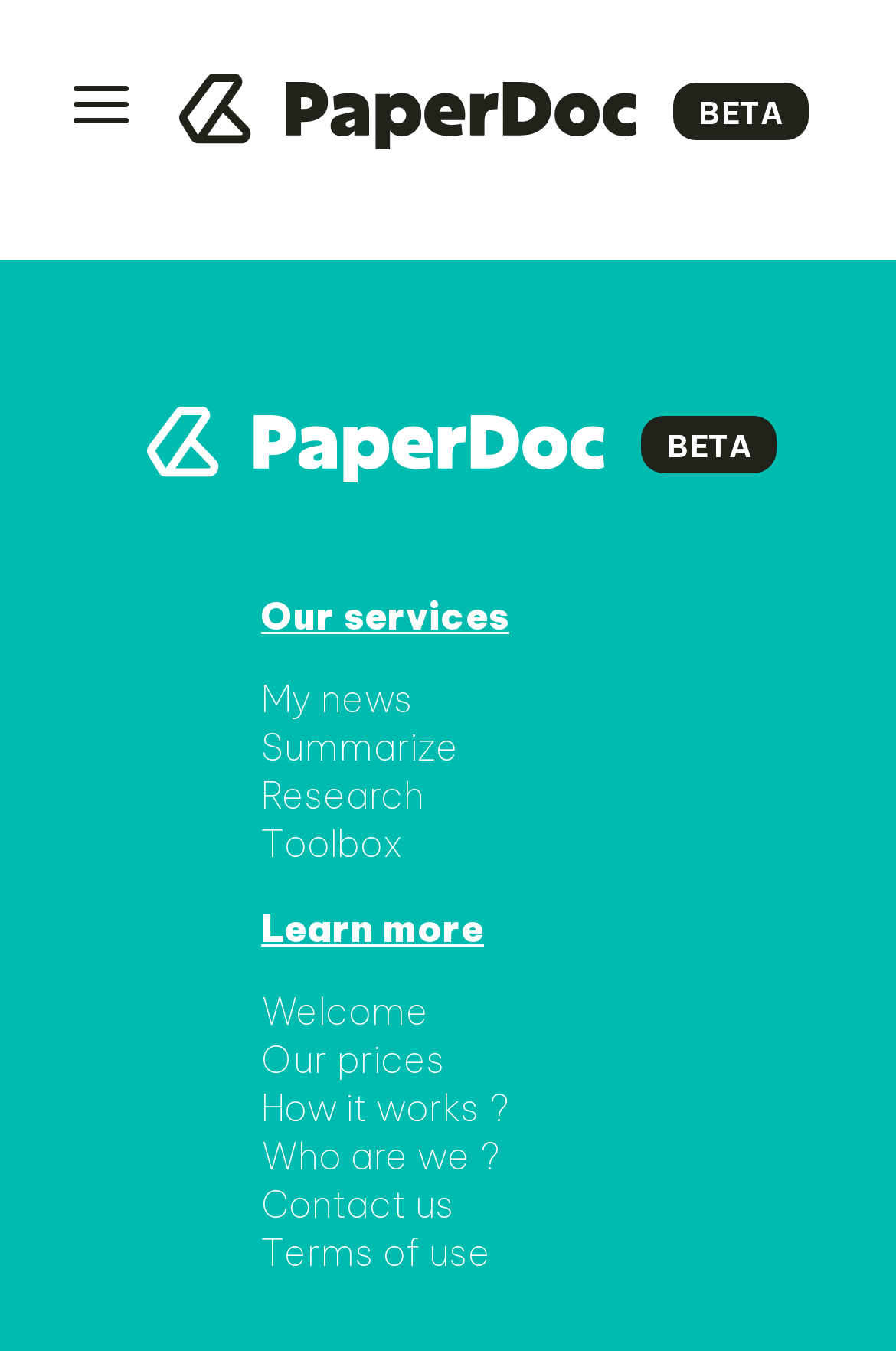Locate the coordinates of the bounding box for the clickable region that fulfills this instruction: "Contact us".

[0.292, 0.874, 0.507, 0.908]